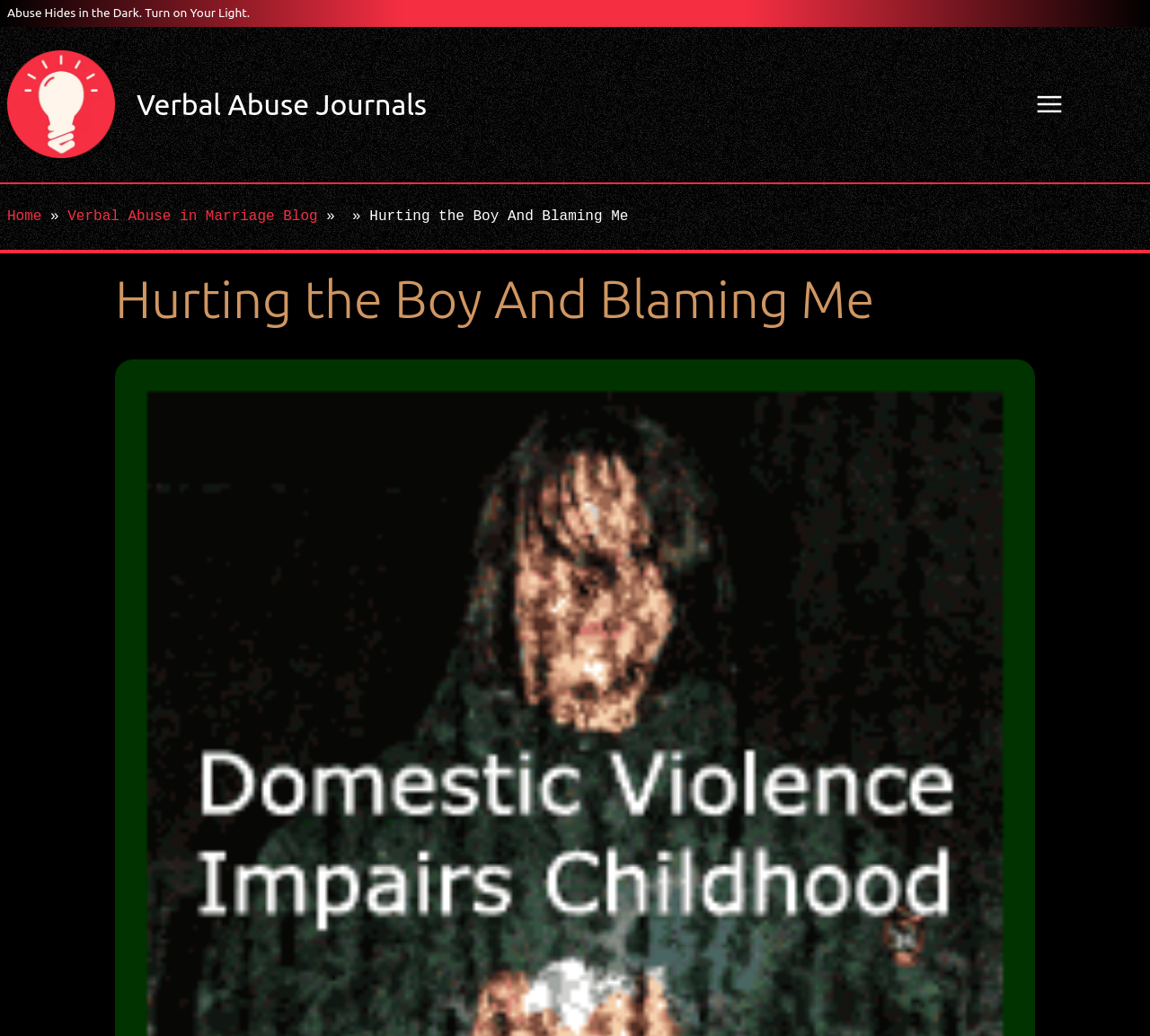Please locate and retrieve the main header text of the webpage.

Hurting the Boy And Blaming Me